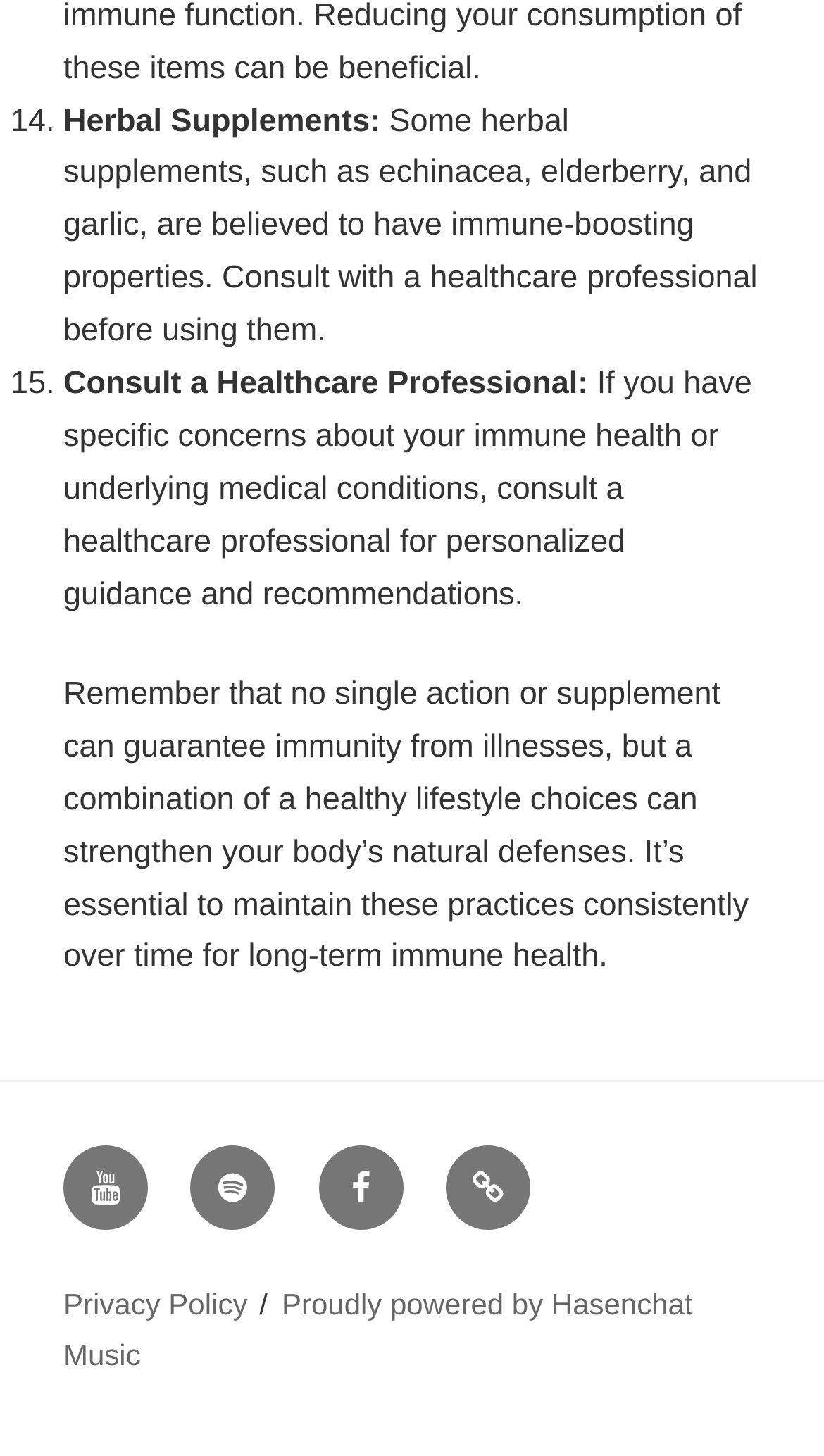What is the last sentence of the webpage?
Refer to the image and provide a one-word or short phrase answer.

It’s essential to maintain these practices consistently over time for long-term immune health.